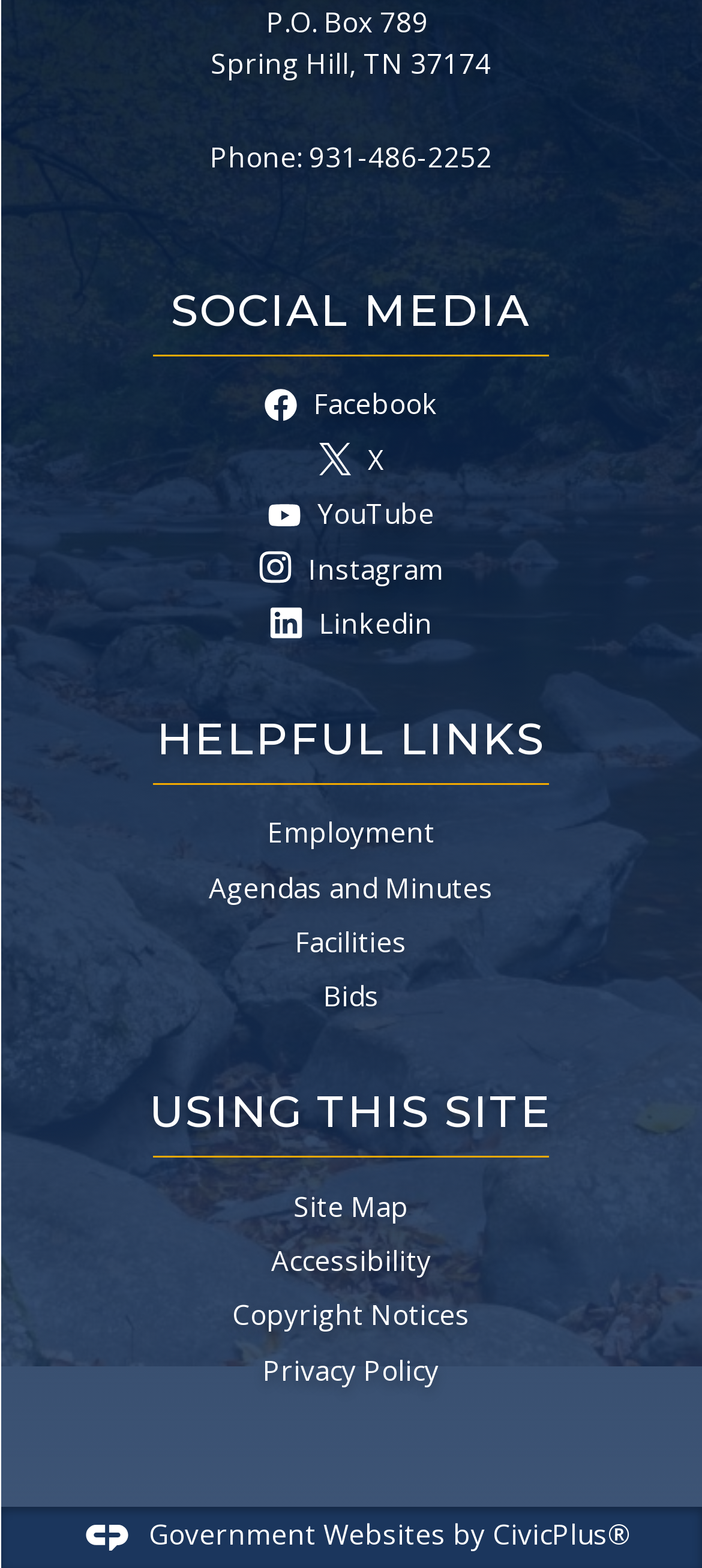Give a concise answer using only one word or phrase for this question:
What is the phone number?

931-486-2252